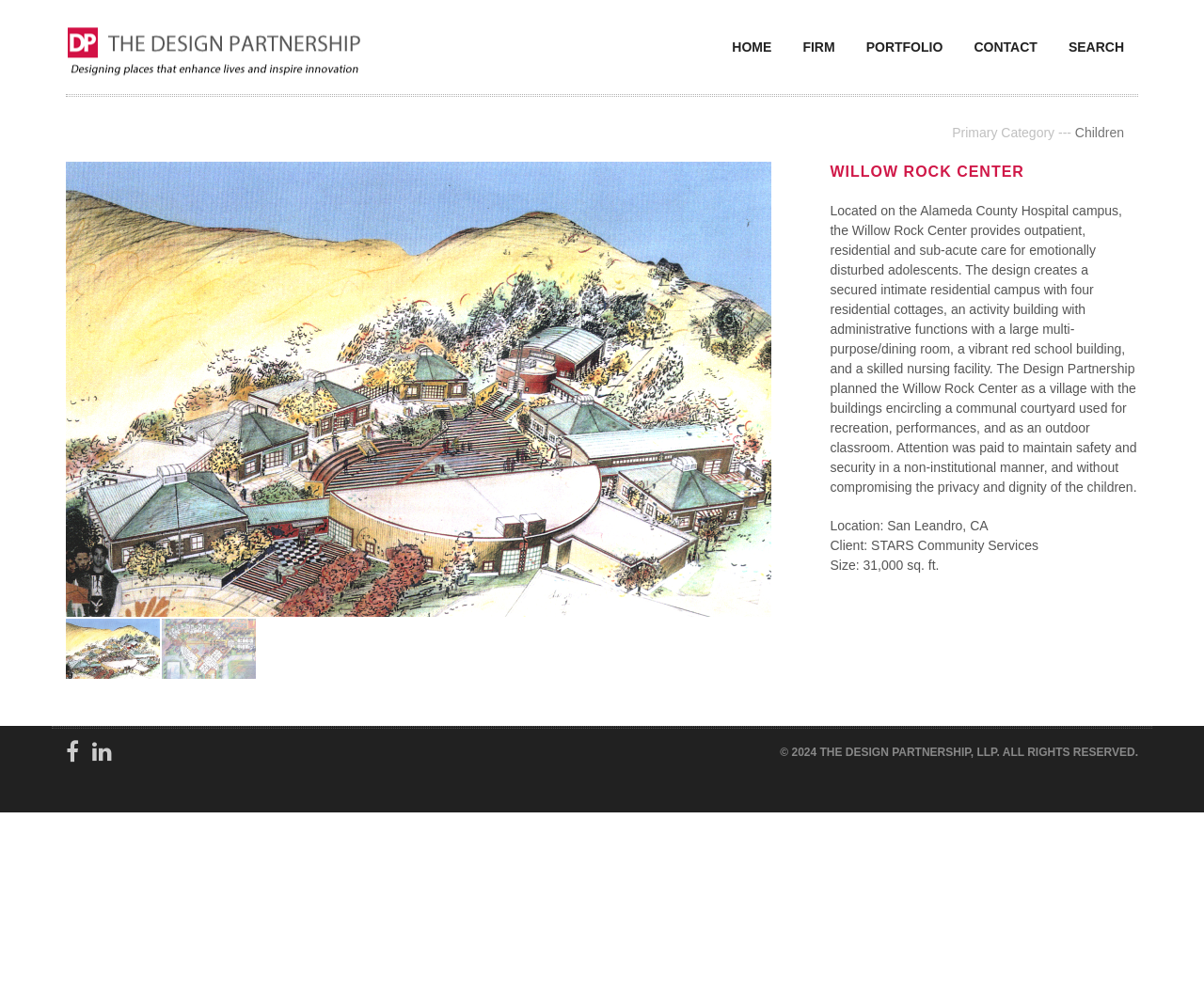Respond with a single word or phrase for the following question: 
What type of care does the Willow Rock Center provide?

outpatient, residential and sub-acute care